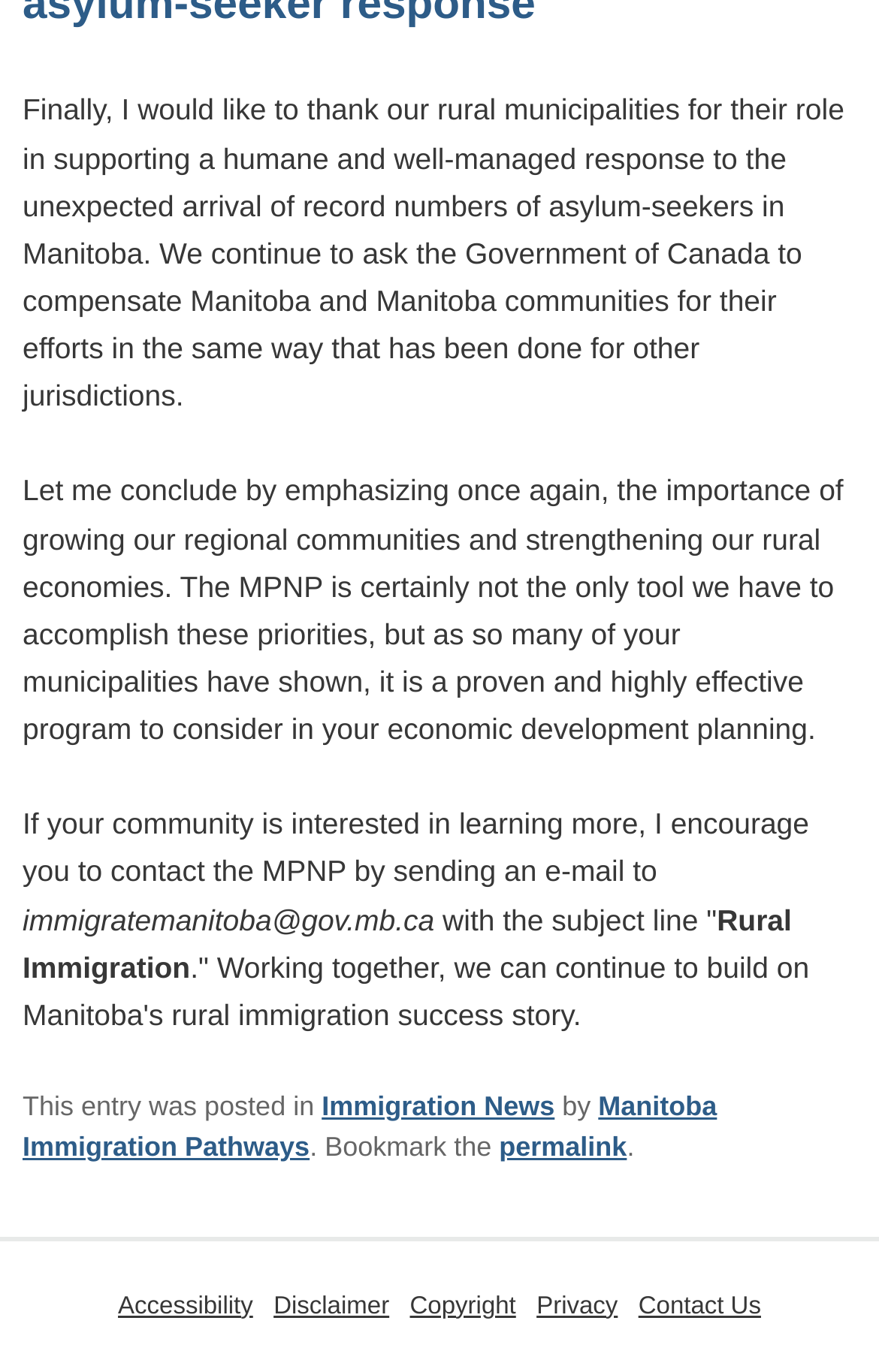Please locate the bounding box coordinates of the element that needs to be clicked to achieve the following instruction: "contact the MPNP by sending an email". The coordinates should be four float numbers between 0 and 1, i.e., [left, top, right, bottom].

[0.026, 0.588, 0.921, 0.648]